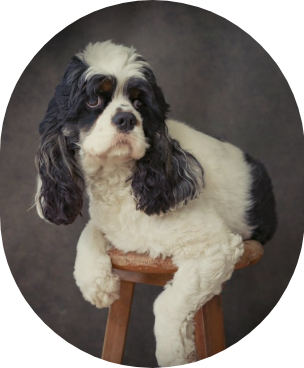Using the information in the image, give a detailed answer to the following question: What is the primary purpose of the American Cocker Spaniel originally?

According to the caption, the American Cocker Spaniel was originally bred for hunting, but has since evolved into a beloved family pet.